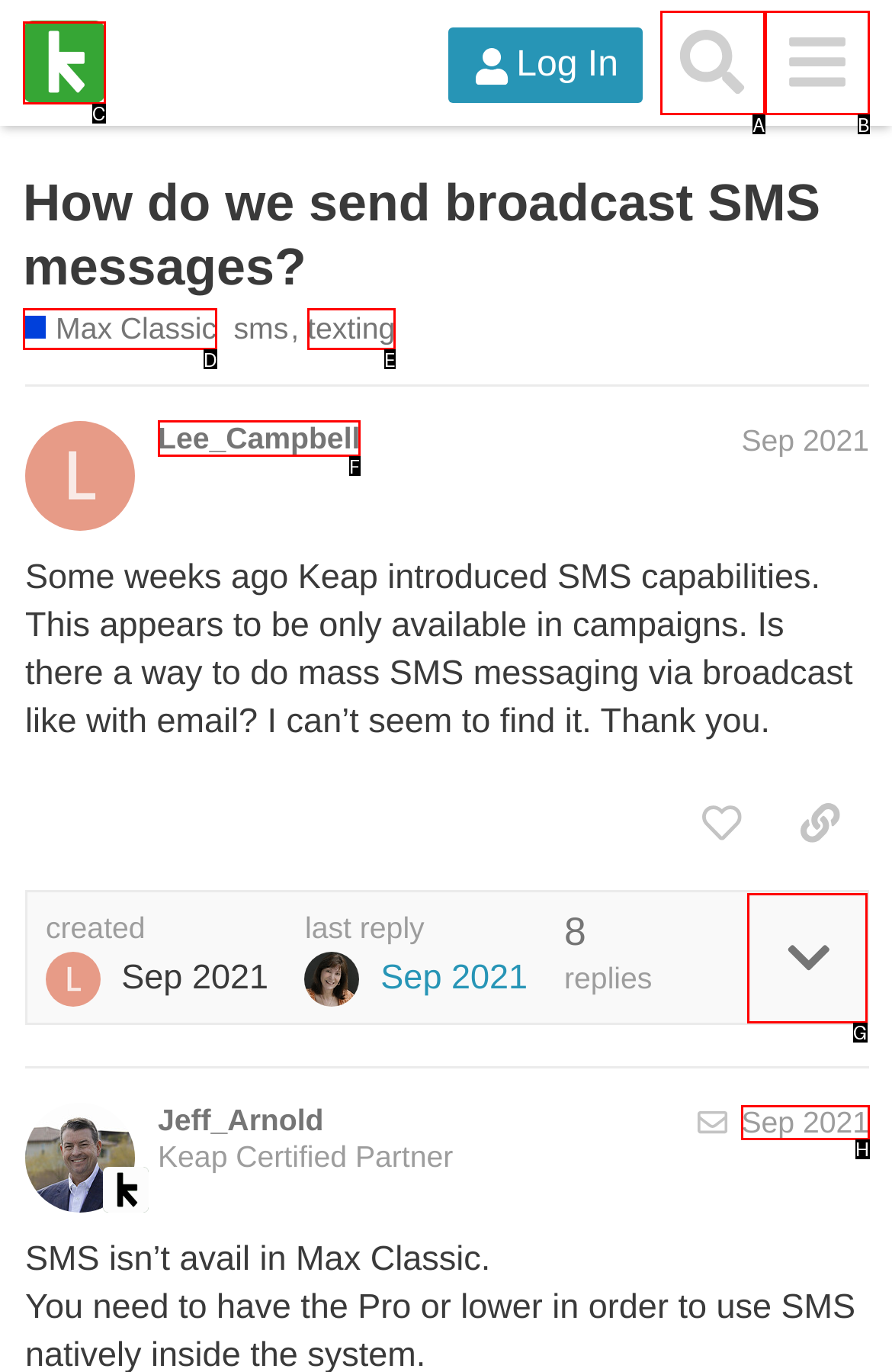Select the HTML element that best fits the description: Nihon Hustle
Respond with the letter of the correct option from the choices given.

None